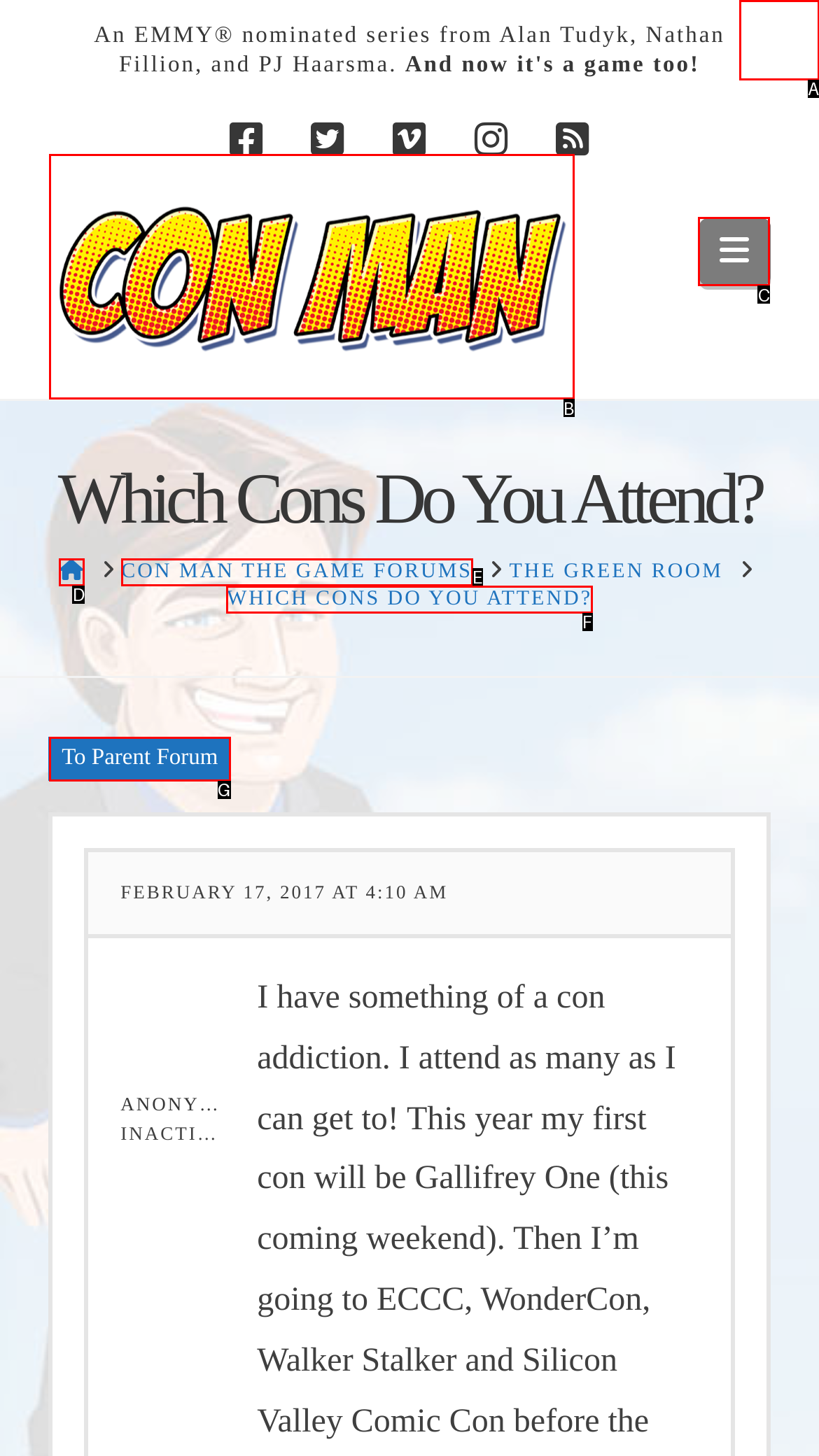Choose the option that aligns with the description: parent_node: Navigation
Respond with the letter of the chosen option directly.

B